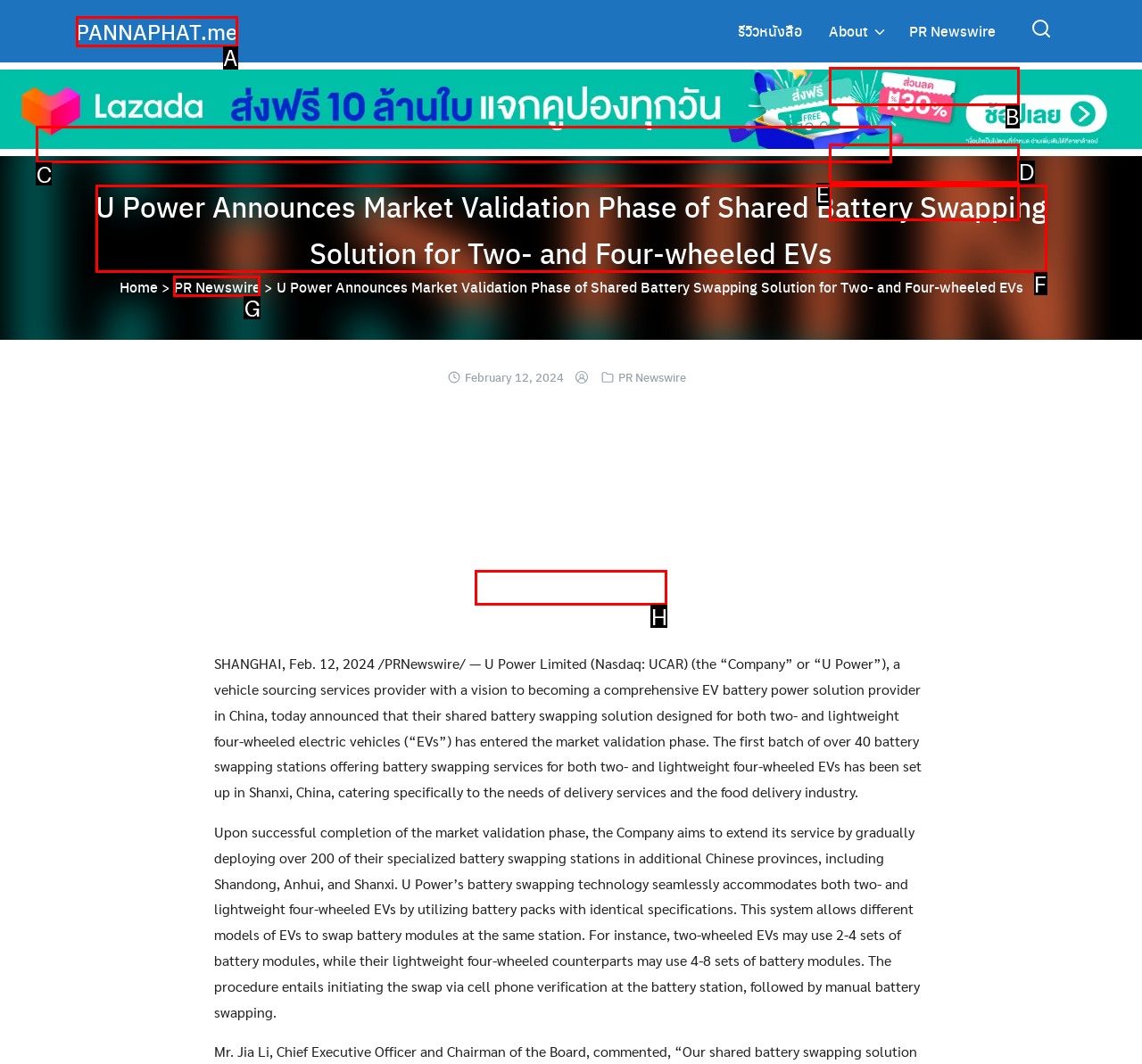Determine which HTML element to click on in order to complete the action: Search for something.
Reply with the letter of the selected option.

H